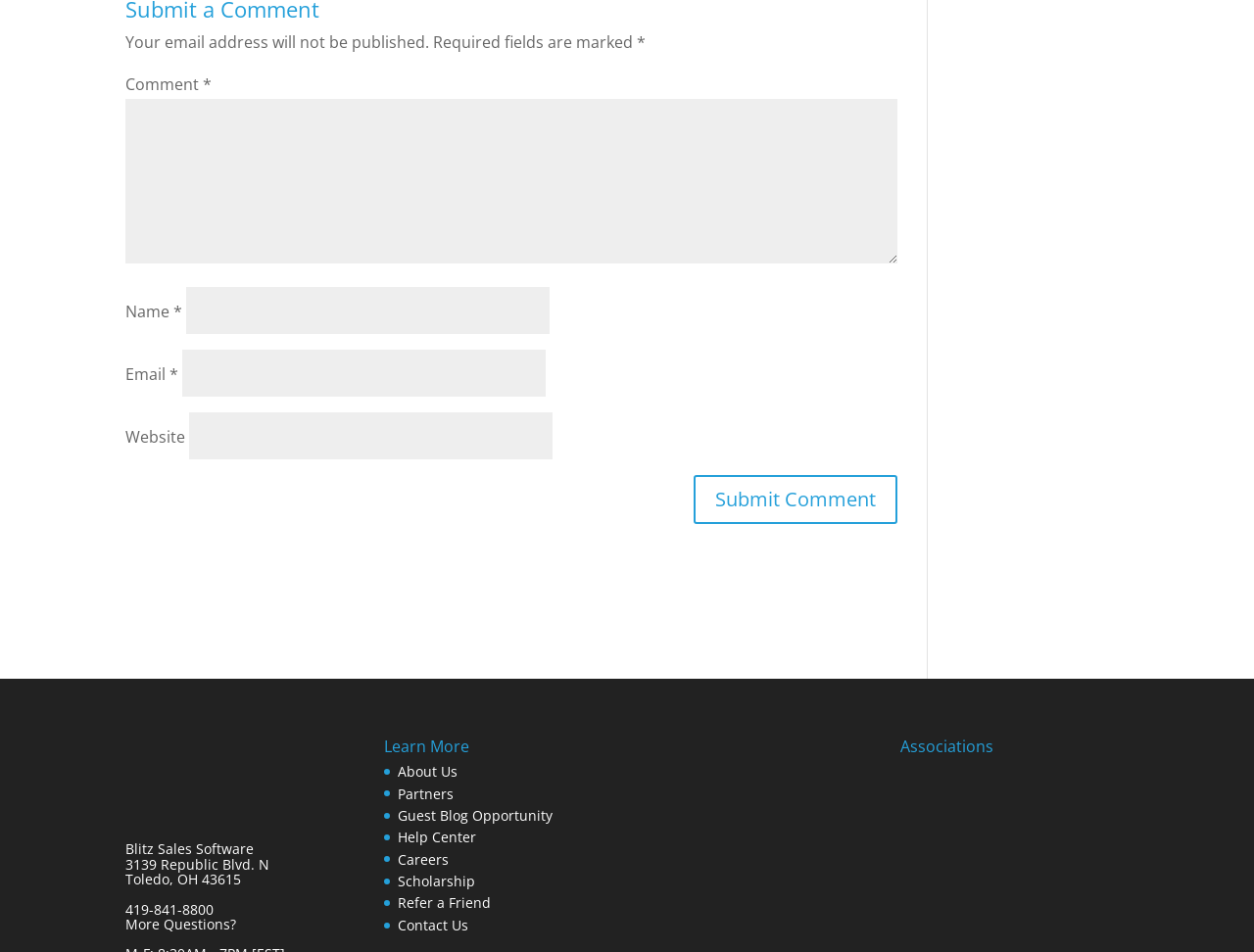Find the bounding box coordinates of the element you need to click on to perform this action: 'Learn about landmark extras'. The coordinates should be represented by four float values between 0 and 1, in the format [left, top, right, bottom].

None